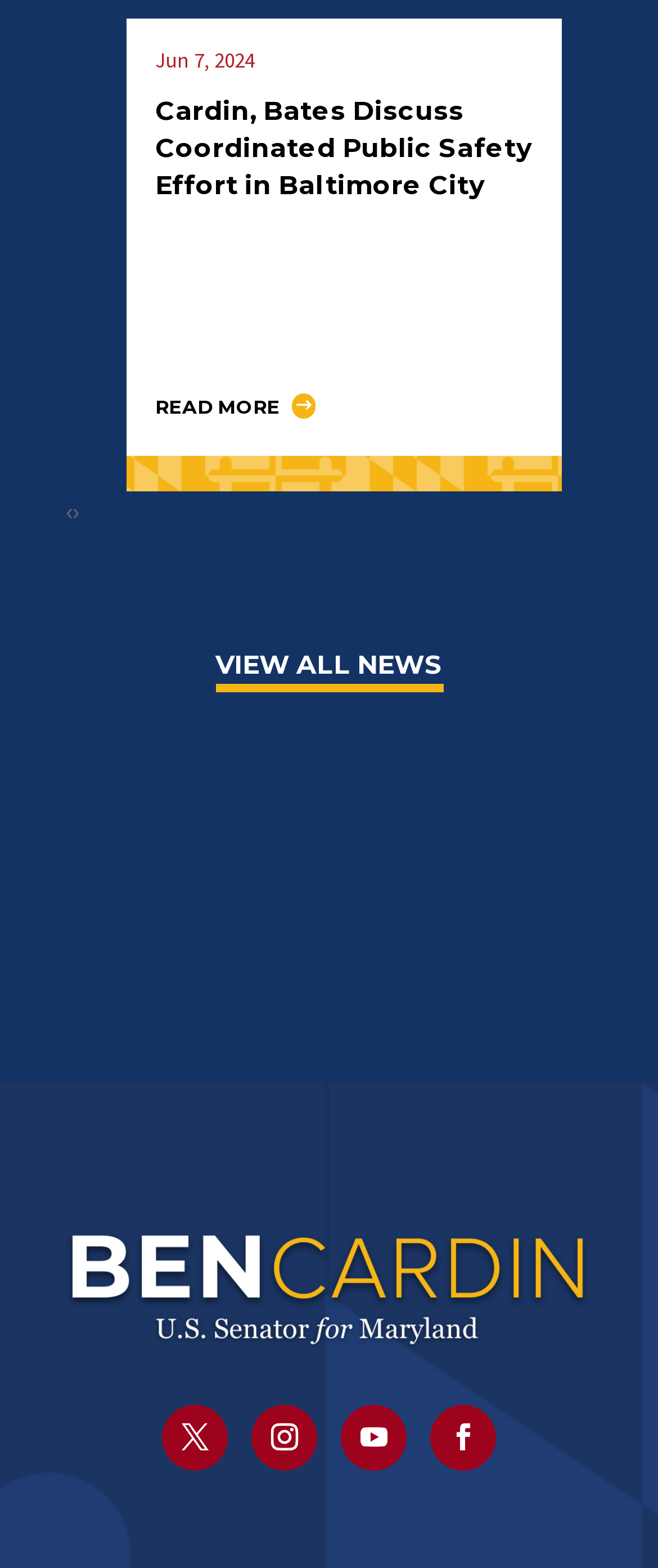Using the details in the image, give a detailed response to the question below:
What is the text of the link above the image?

The text of the link above the image is 'VIEW ALL NEWS', which is a child element of the root element and is likely used to view all news articles.